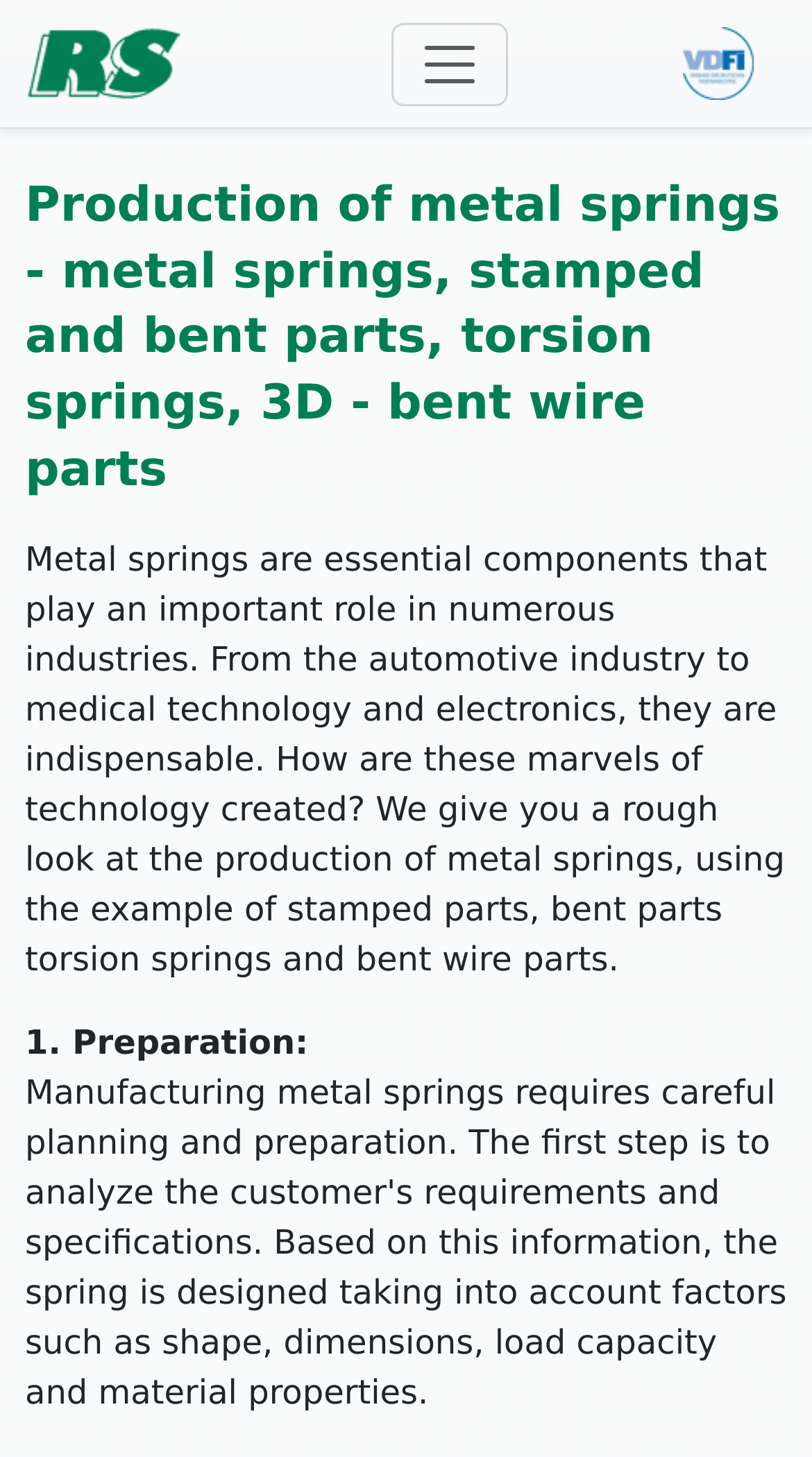Using the element description provided, determine the bounding box coordinates in the format (top-left x, top-left y, bottom-right x, bottom-right y). Ensure that all values are floating point numbers between 0 and 1. Element description: aria-label="Toggle navigation"

[0.482, 0.015, 0.626, 0.072]